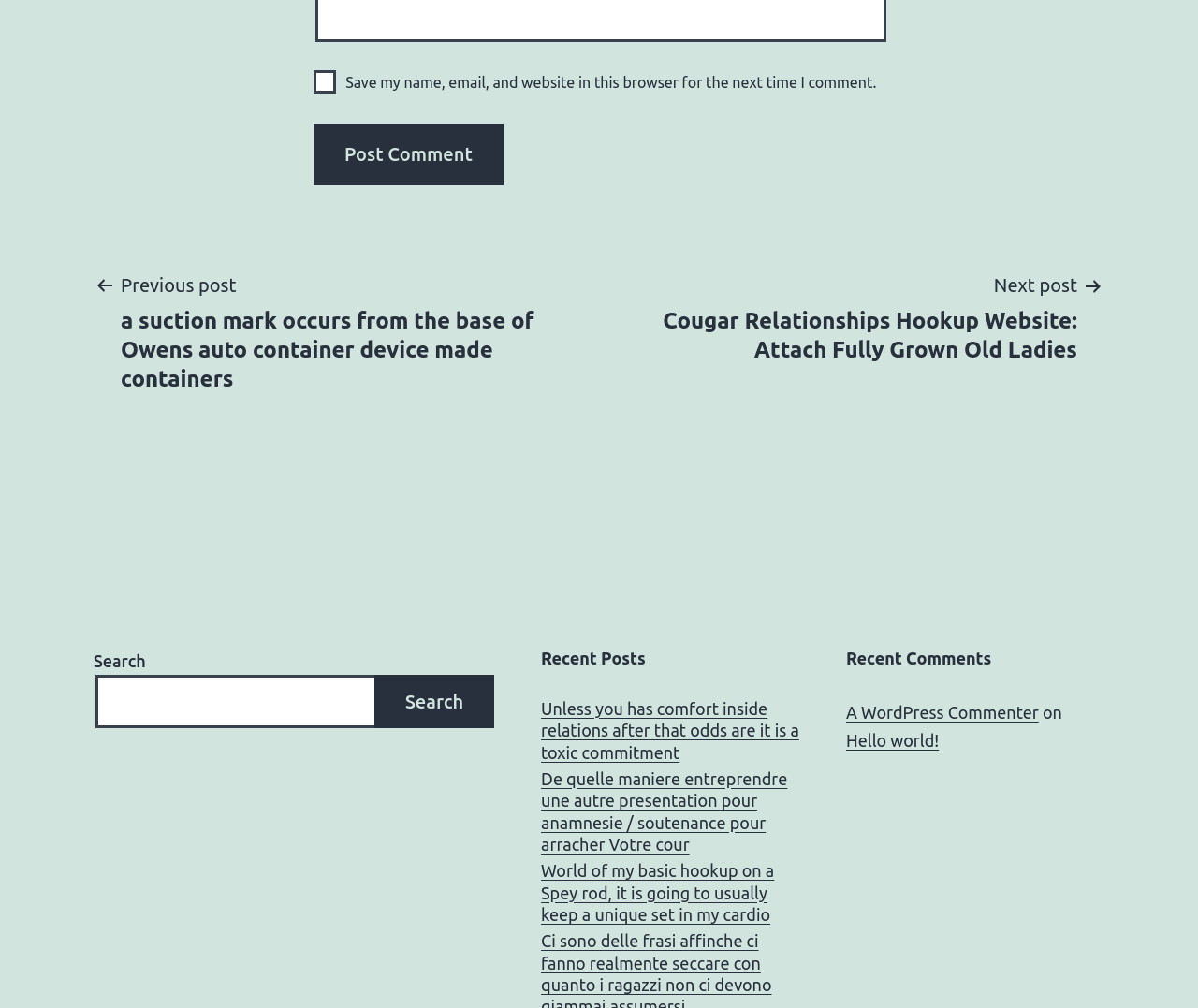What is the purpose of the checkbox?
Look at the image and answer the question using a single word or phrase.

Save comment info